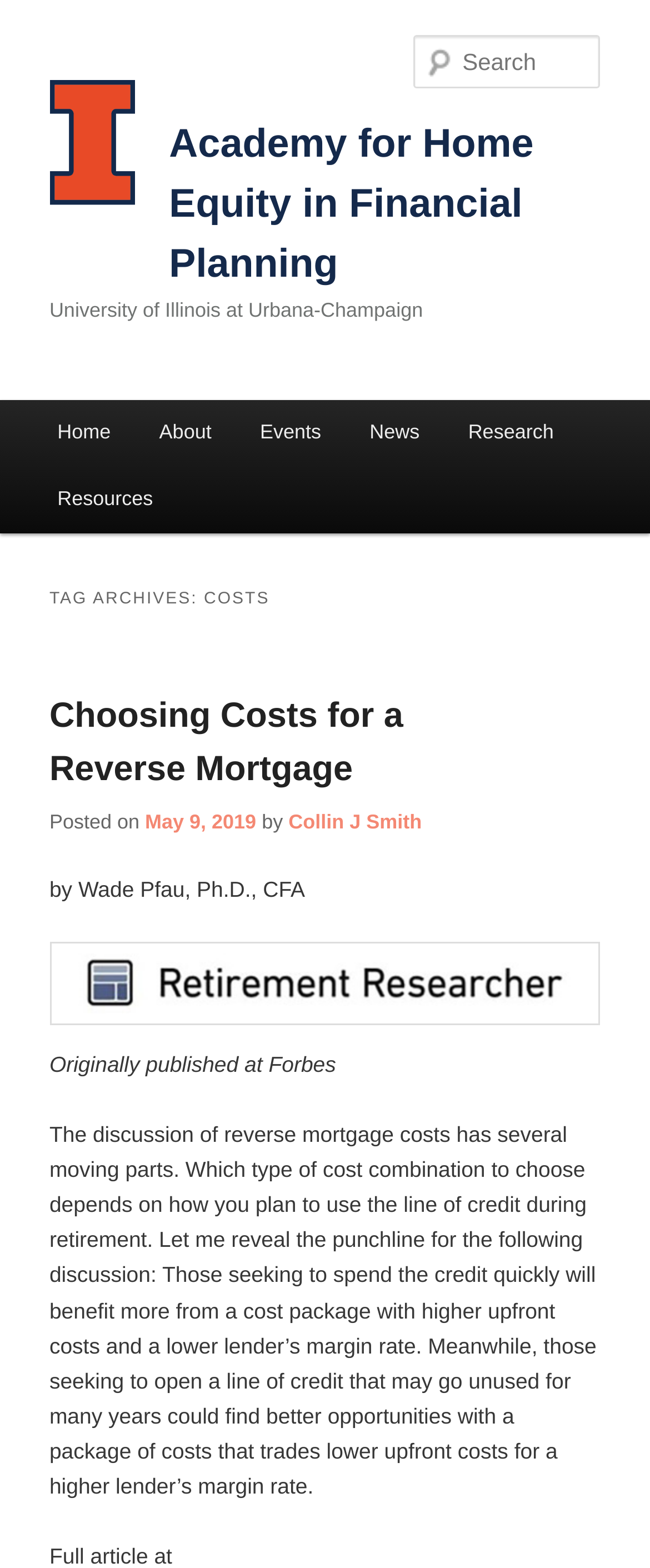Extract the main heading from the webpage content.

Academy for Home Equity in Financial Planning